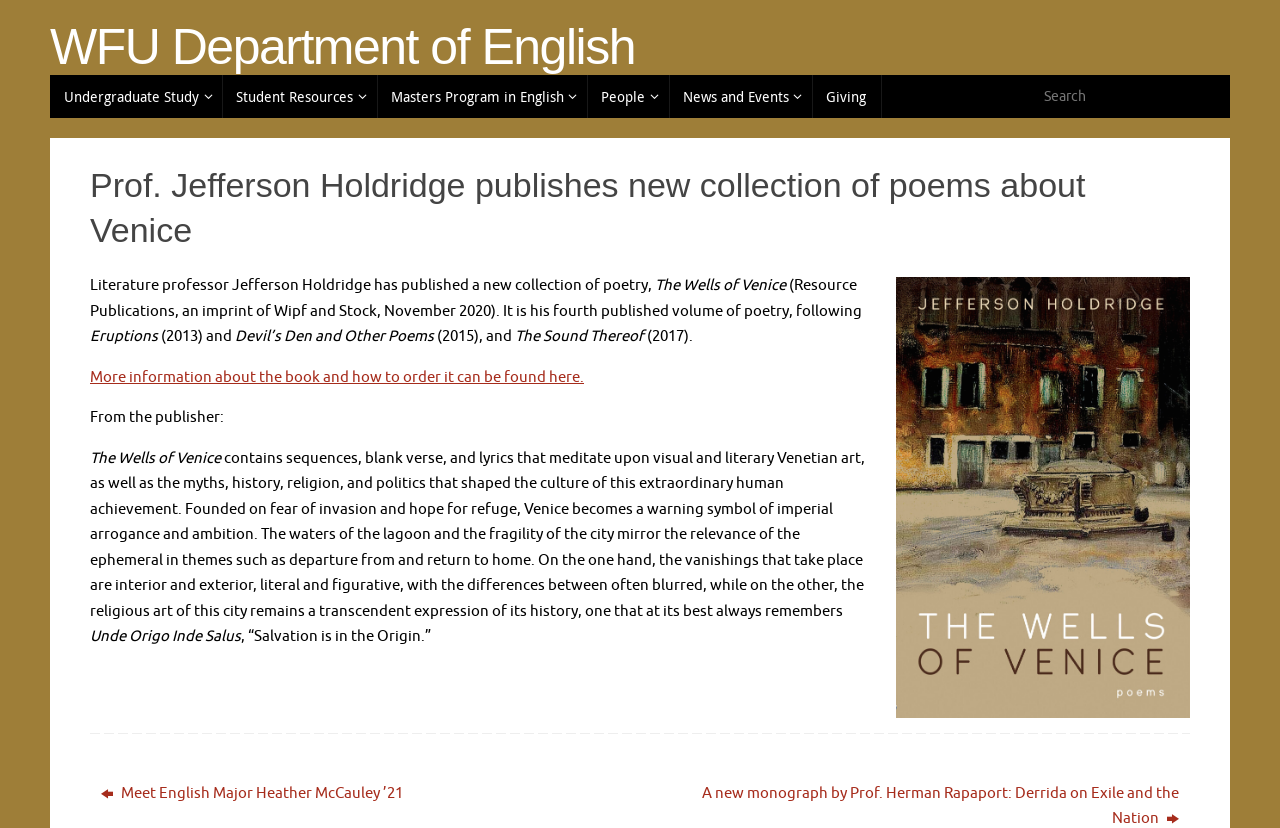Locate the bounding box coordinates of the element I should click to achieve the following instruction: "Search for something".

[0.807, 0.091, 0.961, 0.143]